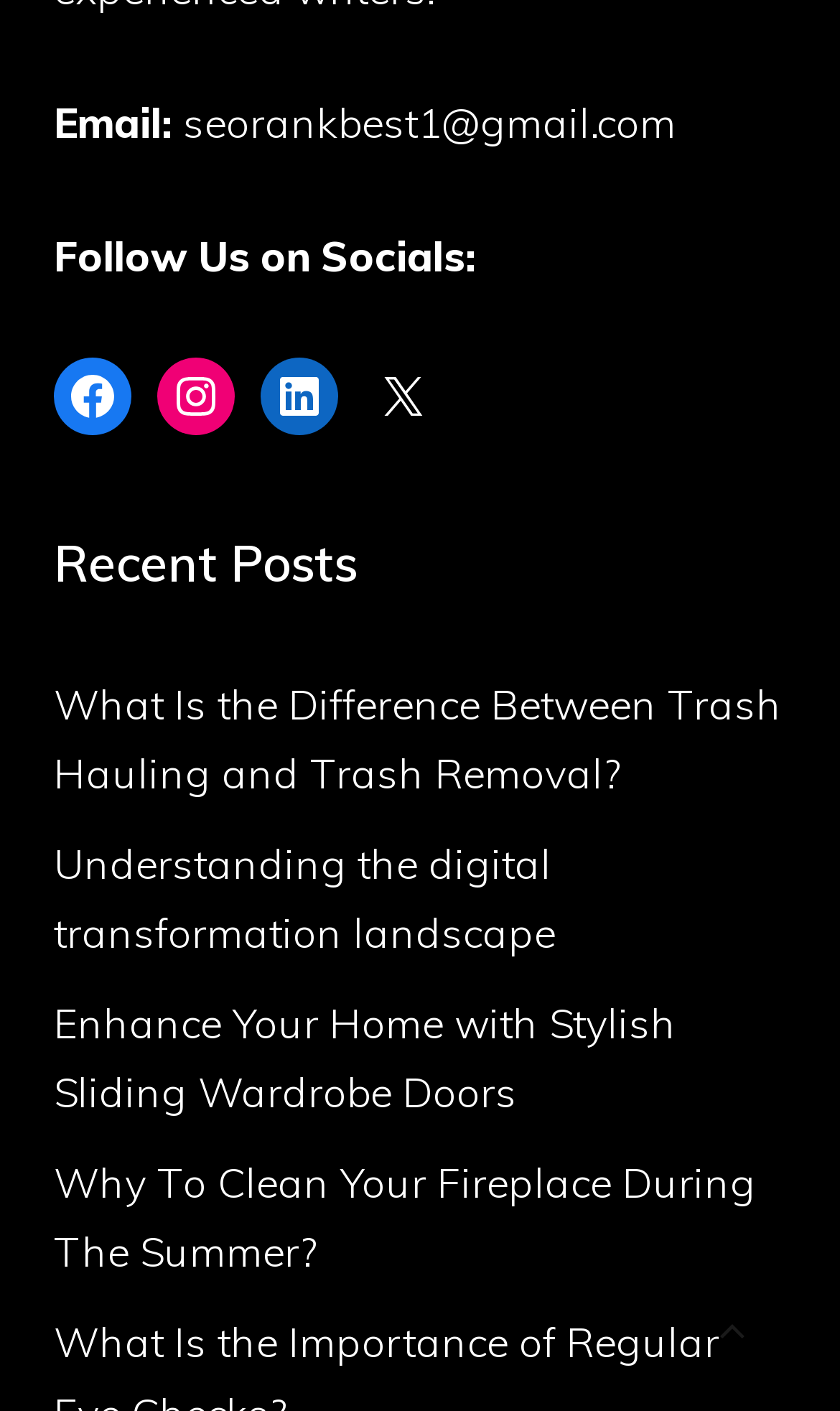How many post links are listed under 'Recent Posts'?
Please utilize the information in the image to give a detailed response to the question.

Under the 'Recent Posts' section, there are four link elements: 'What Is the Difference Between Trash Hauling and Trash Removal?', 'Understanding the digital transformation landscape', 'Enhance Your Home with Stylish Sliding Wardrobe Doors', and 'Why To Clean Your Fireplace During The Summer?'.